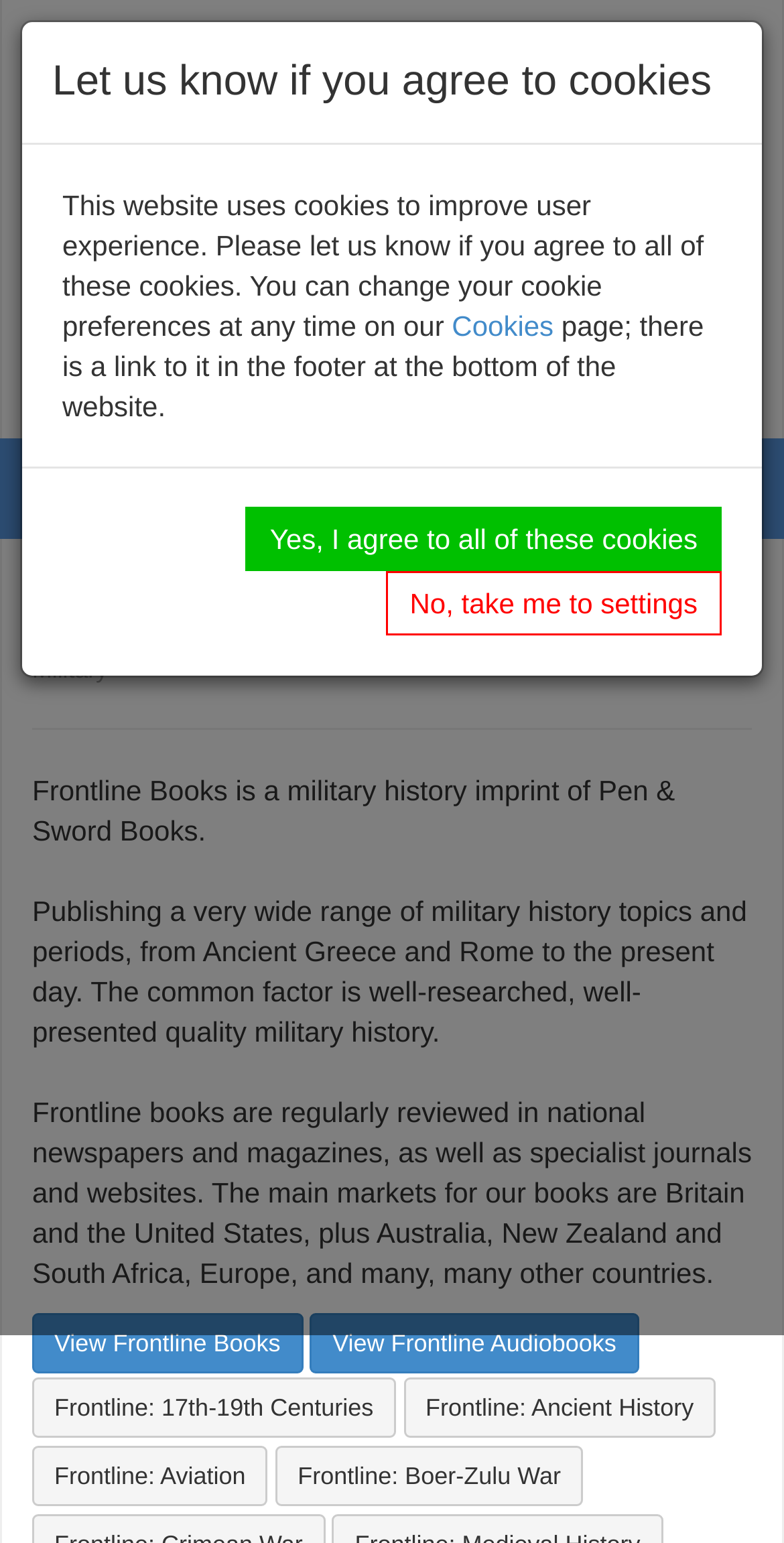Find the bounding box coordinates for the element that must be clicked to complete the instruction: "View Frontline Books". The coordinates should be four float numbers between 0 and 1, indicated as [left, top, right, bottom].

[0.041, 0.851, 0.386, 0.89]